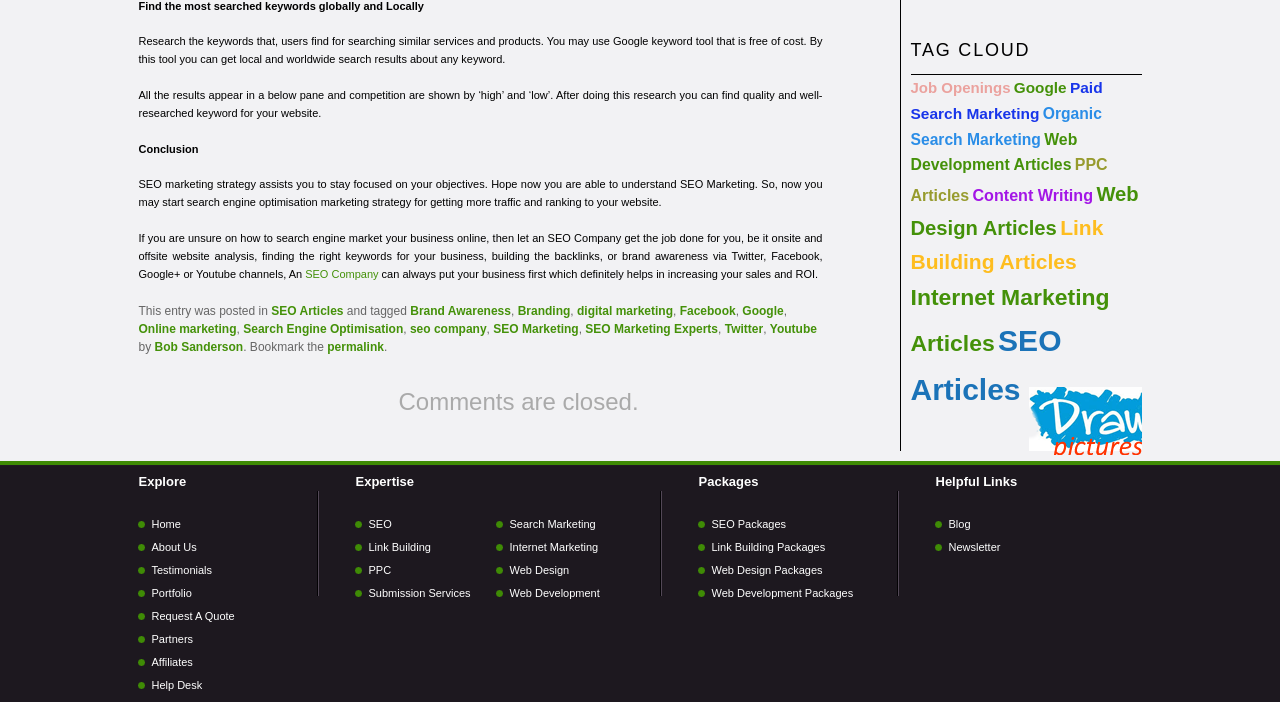Please identify the bounding box coordinates of the element I should click to complete this instruction: 'Read 'TAG CLOUD''. The coordinates should be given as four float numbers between 0 and 1, like this: [left, top, right, bottom].

[0.711, 0.039, 0.892, 0.107]